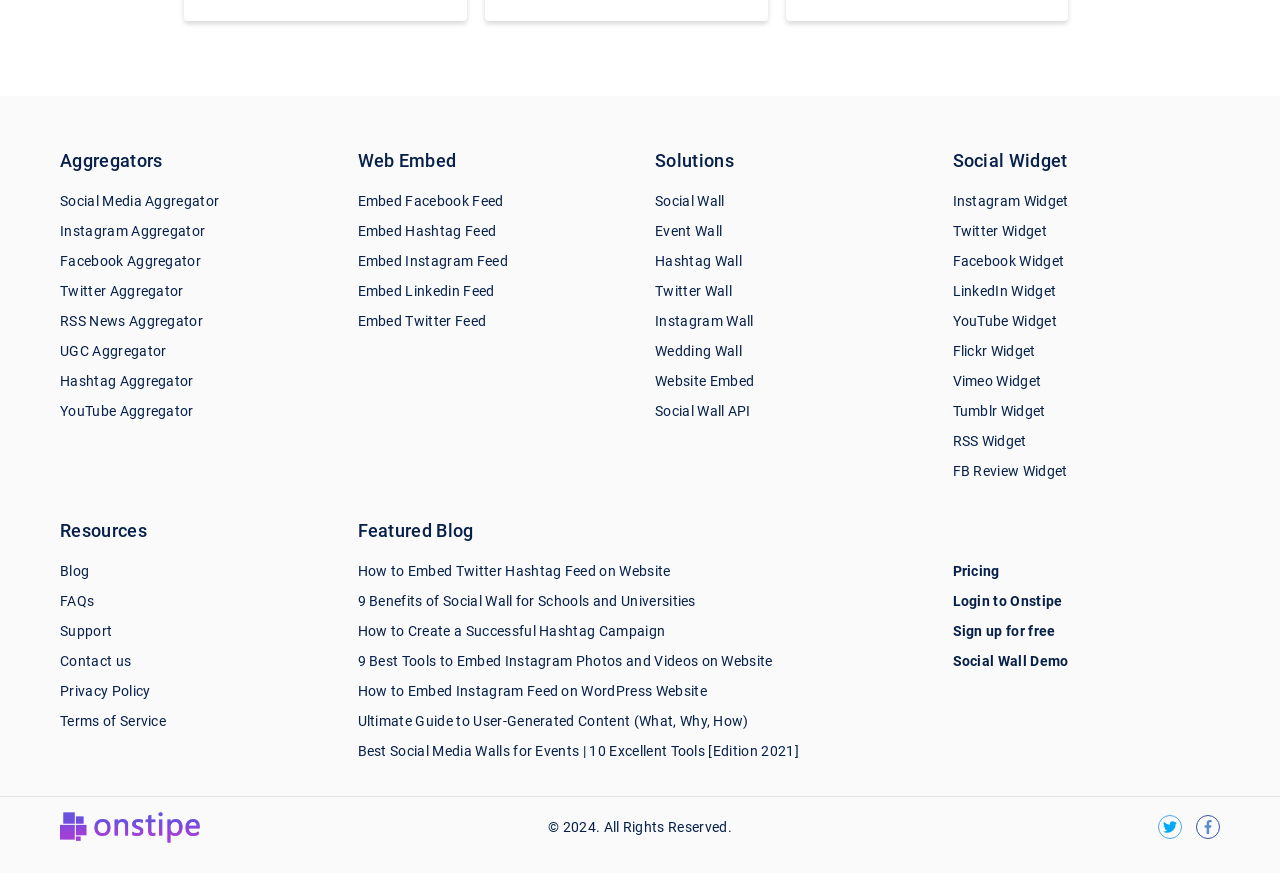Identify the bounding box coordinates of the section that should be clicked to achieve the task described: "View Social Wall".

[0.512, 0.221, 0.566, 0.239]